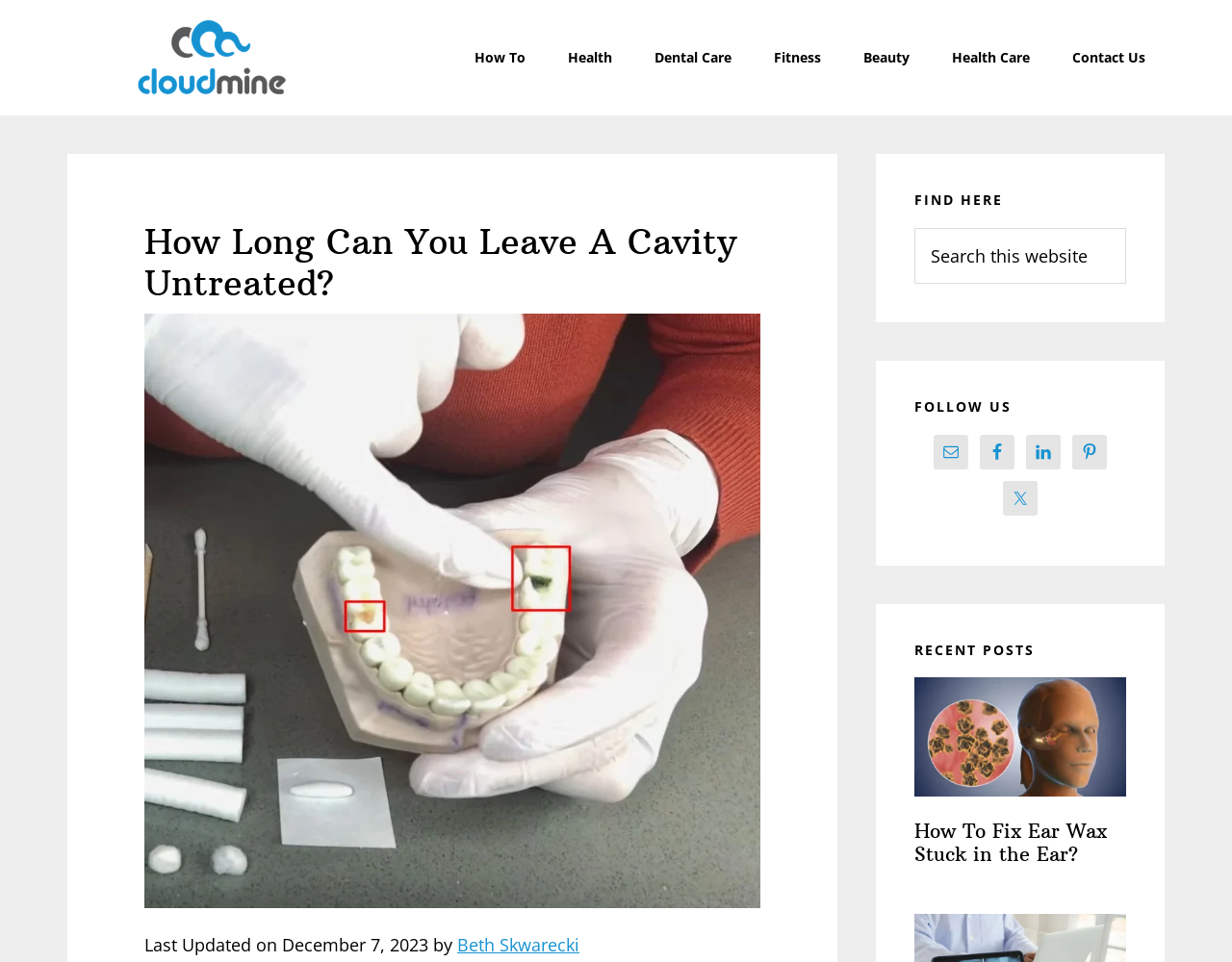Locate the bounding box coordinates of the element that needs to be clicked to carry out the instruction: "Follow on Facebook". The coordinates should be given as four float numbers ranging from 0 to 1, i.e., [left, top, right, bottom].

[0.795, 0.452, 0.823, 0.488]